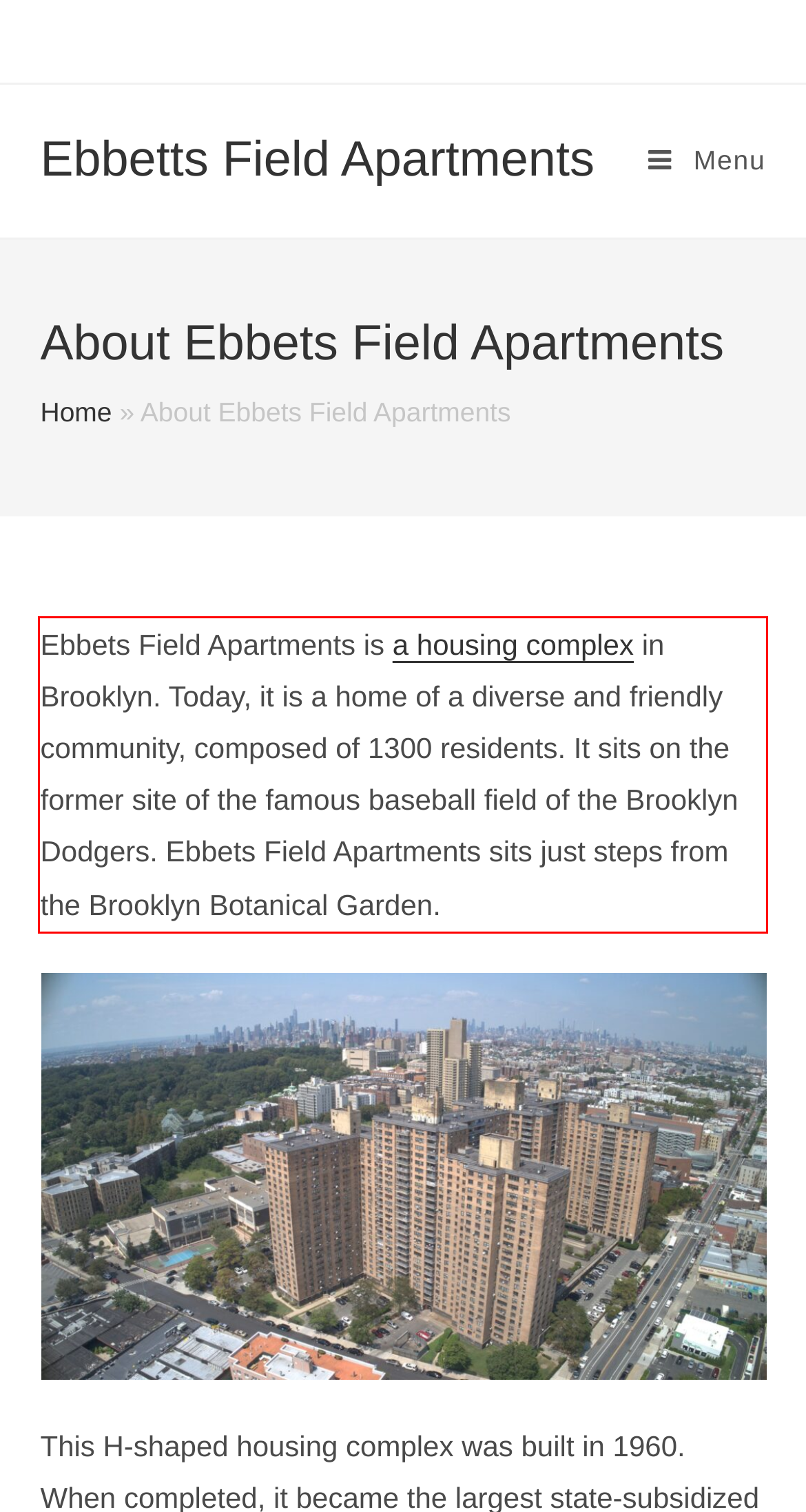Using the webpage screenshot, recognize and capture the text within the red bounding box.

Ebbets Field Apartments is a housing complex in Brooklyn. Today, it is a home of a diverse and friendly community, composed of 1300 residents. It sits on the former site of the famous baseball field of the Brooklyn Dodgers. Ebbets Field Apartments sits just steps from the Brooklyn Botanical Garden.